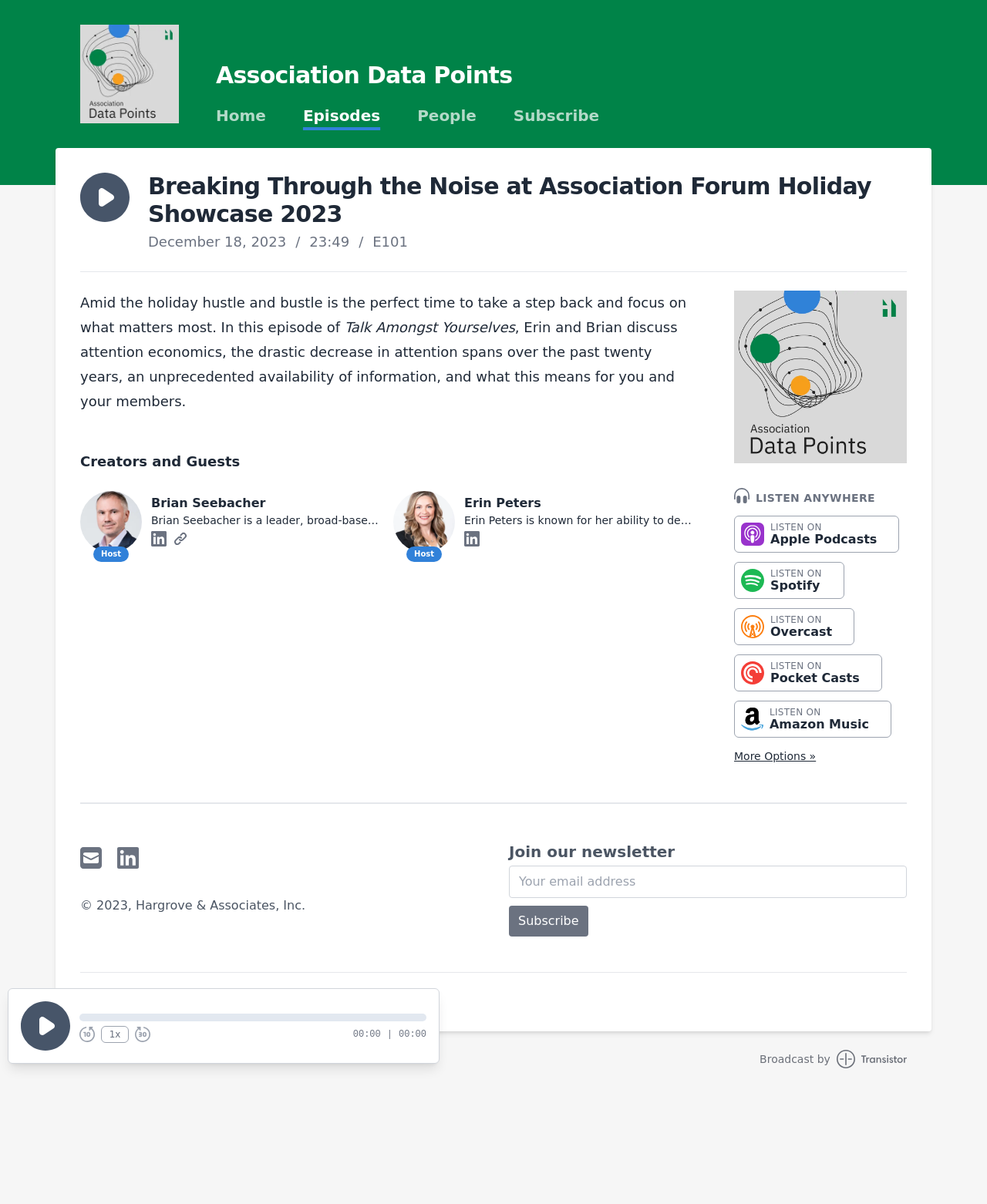Given the element description: "People", predict the bounding box coordinates of the UI element it refers to, using four float numbers between 0 and 1, i.e., [left, top, right, bottom].

[0.193, 0.823, 0.23, 0.836]